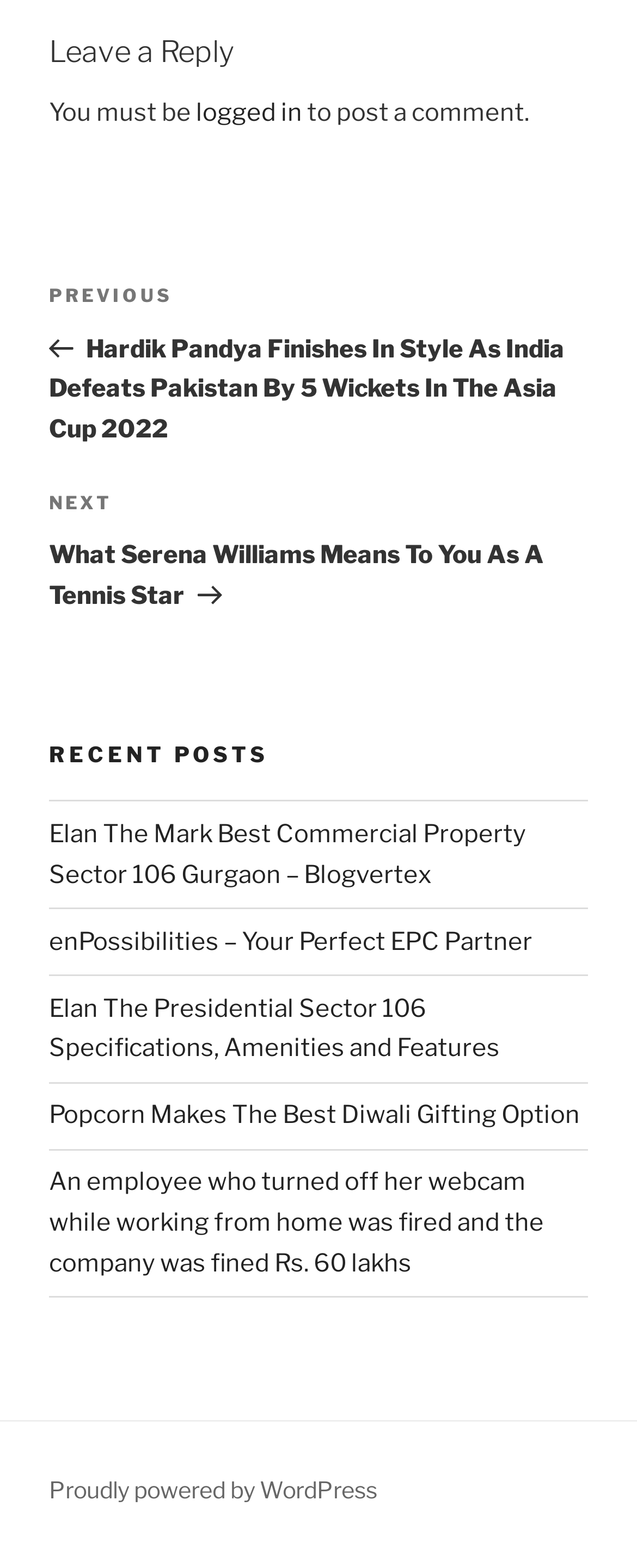Kindly determine the bounding box coordinates for the clickable area to achieve the given instruction: "Leave a reply".

[0.077, 0.019, 0.923, 0.046]